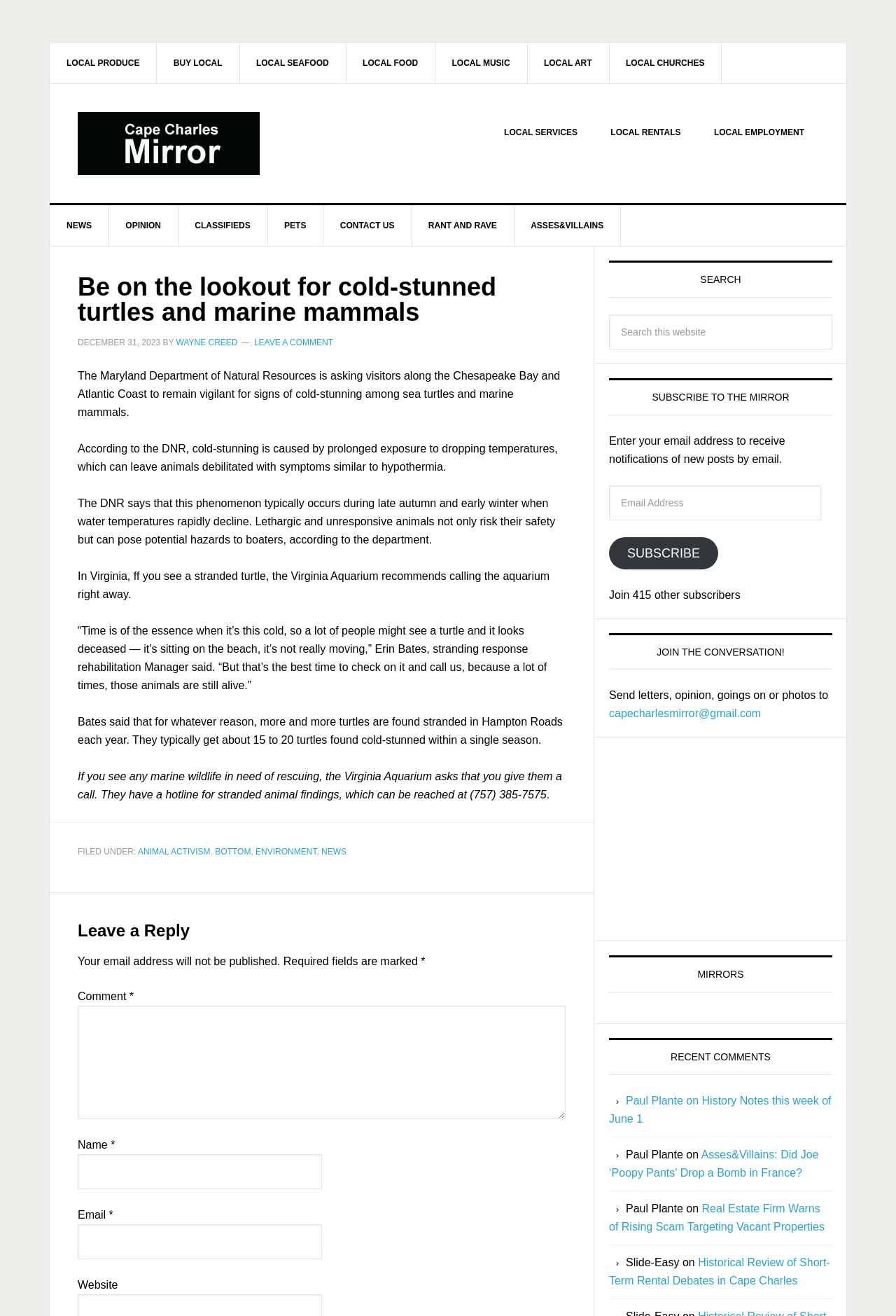How many turtles are typically found stranded in Hampton Roads each year?
Examine the image and give a concise answer in one word or a short phrase.

15 to 20